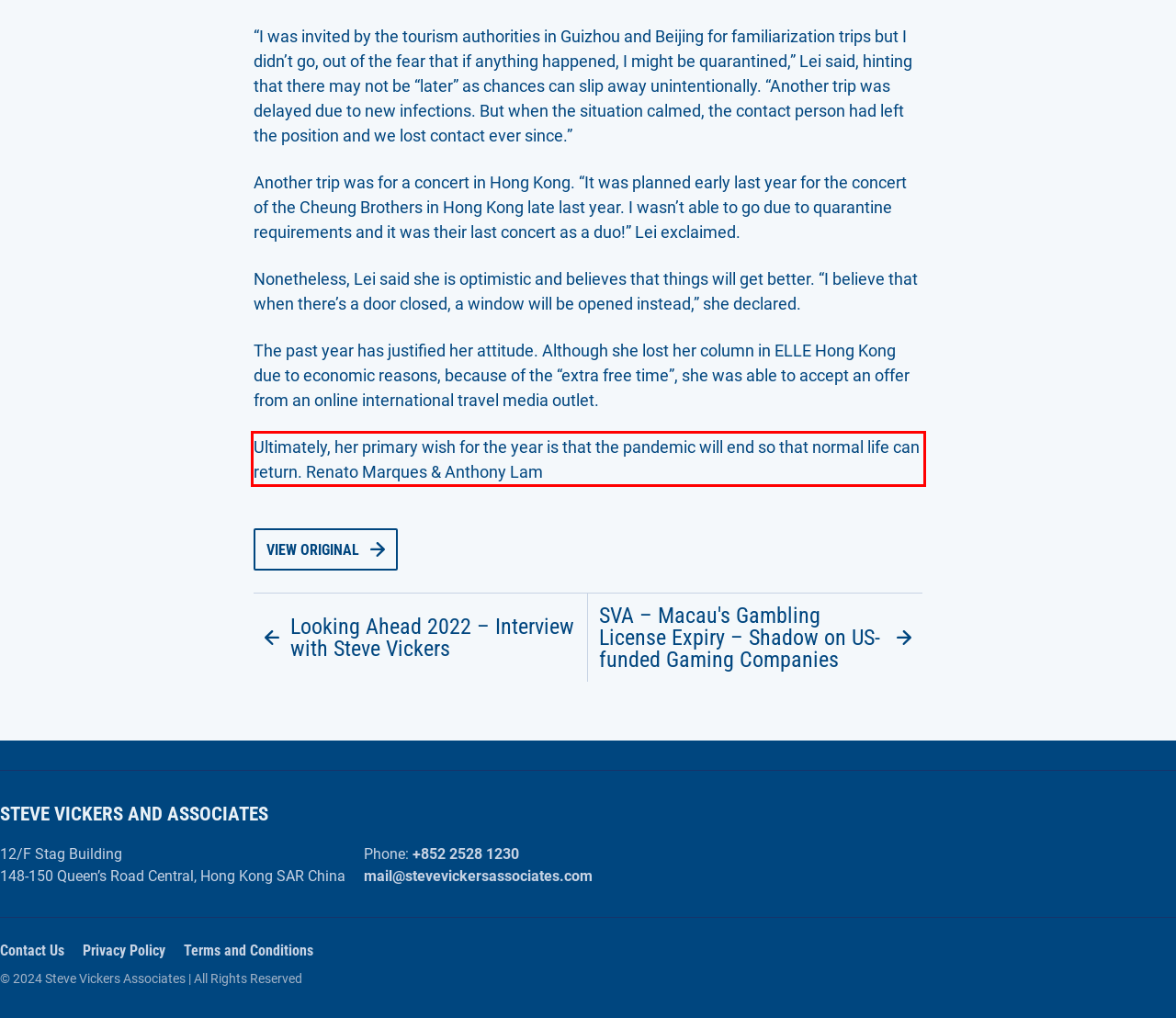Please perform OCR on the text content within the red bounding box that is highlighted in the provided webpage screenshot.

Ultimately, her primary wish for the year is that the pandemic will end so that normal life can return. Renato Marques & Anthony Lam